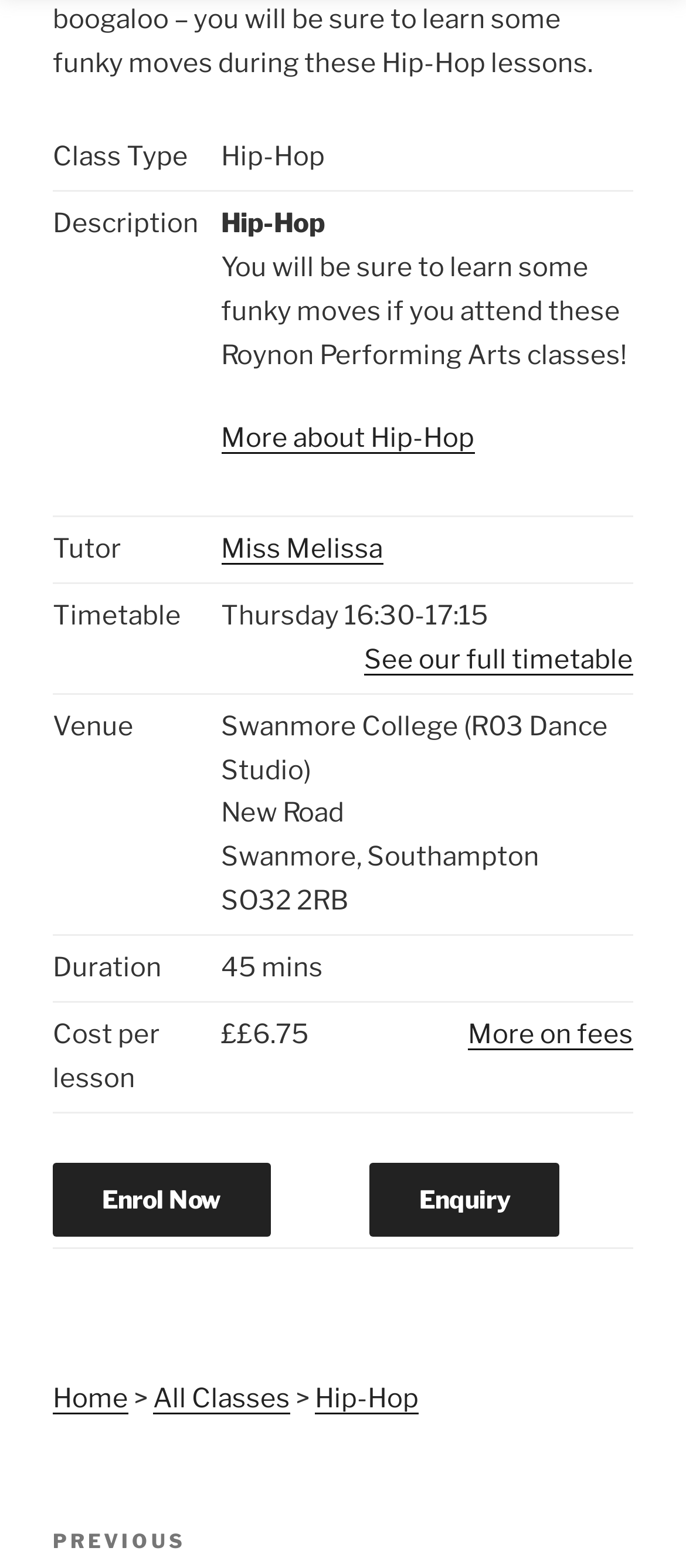What is the cost per lesson of the Hip-Hop class?
Please elaborate on the answer to the question with detailed information.

From the table, we can see that the sixth row has a gridcell with the text 'Cost per lesson' and another gridcell with the text '£6.75 More on fees'. Therefore, the cost per lesson of the Hip-Hop class is £6.75.